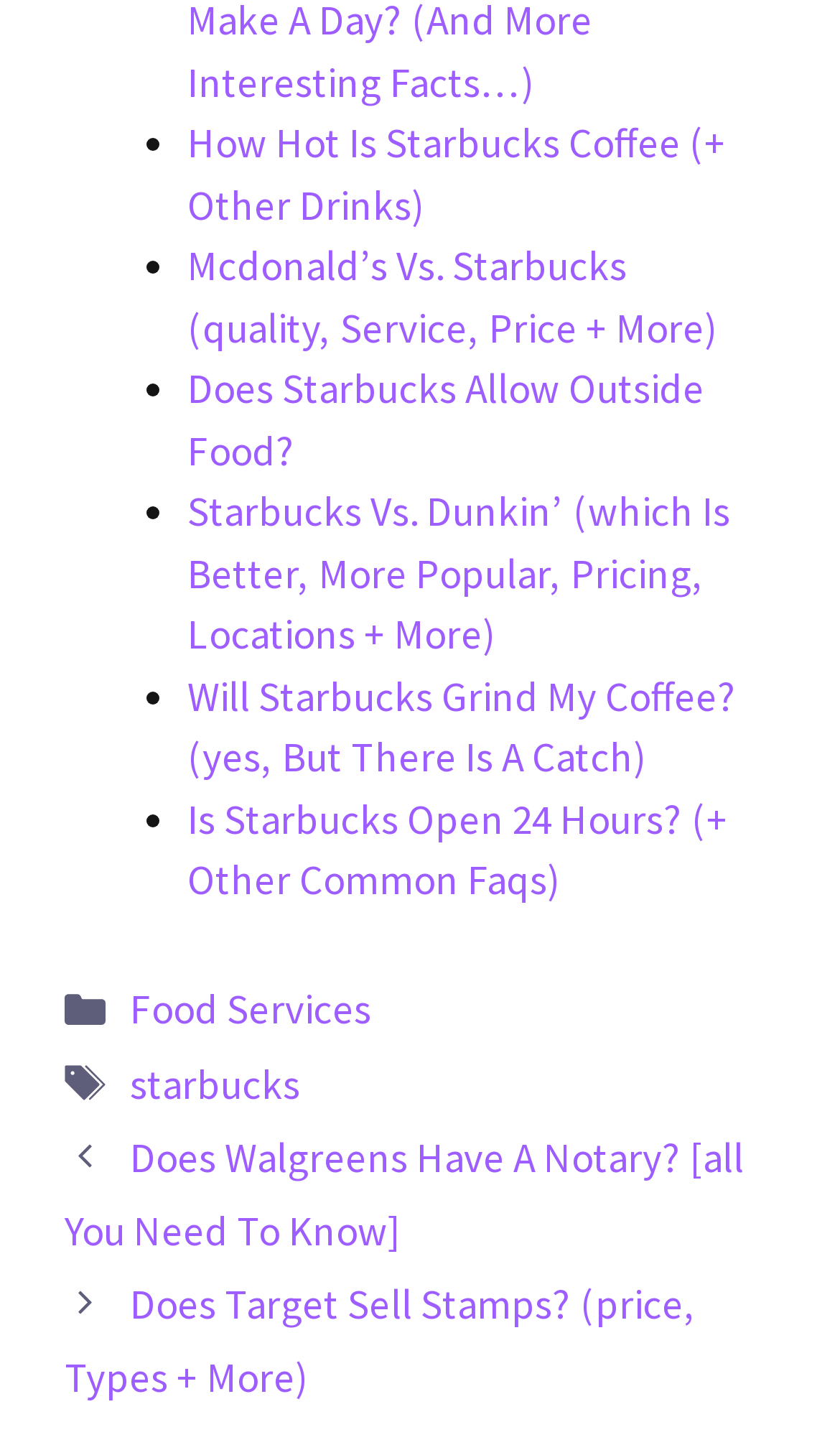What is the previous post about?
Based on the image, please offer an in-depth response to the question.

The previous post link is 'Does Walgreens Have A Notary? [all You Need To Know]', which suggests that the previous post is about Walgreens notary services.